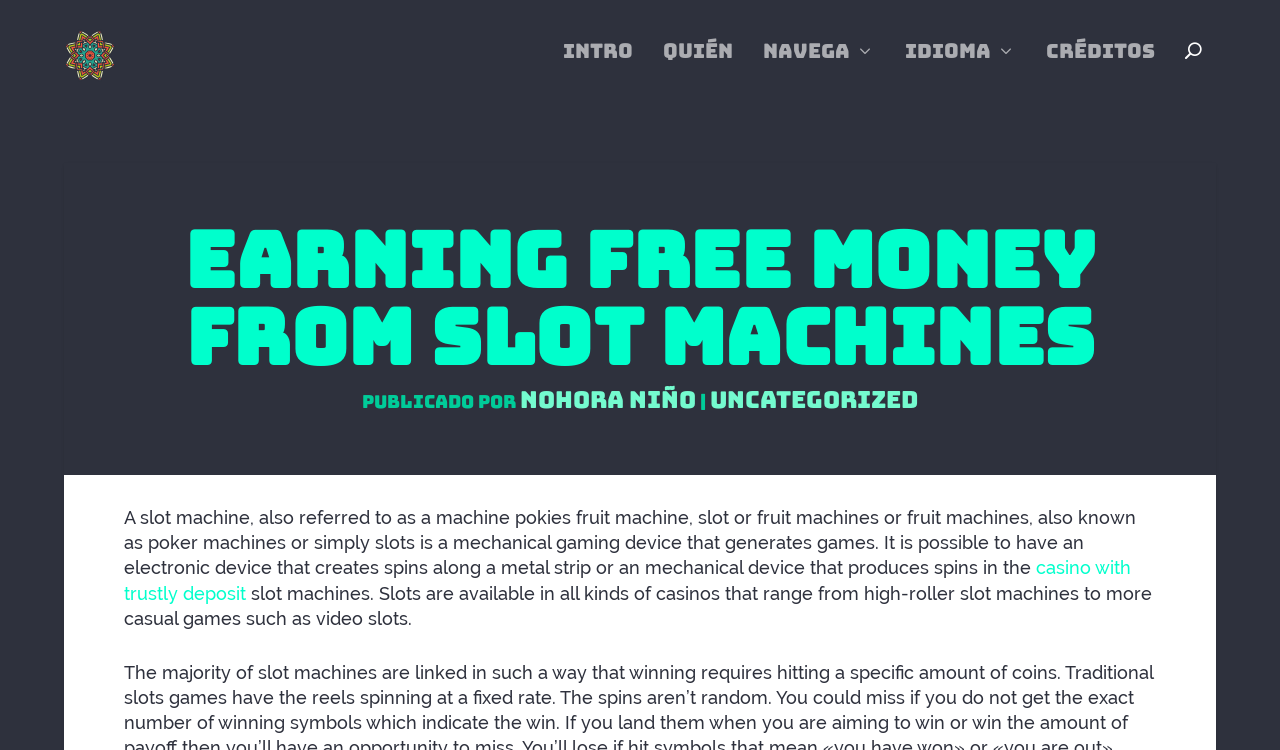What type of slots are available in casinos?
Provide a detailed and well-explained answer to the question.

I found this answer by reading the text that describes the availability of different types of slots in casinos, including high-roller slot machines and video slots.